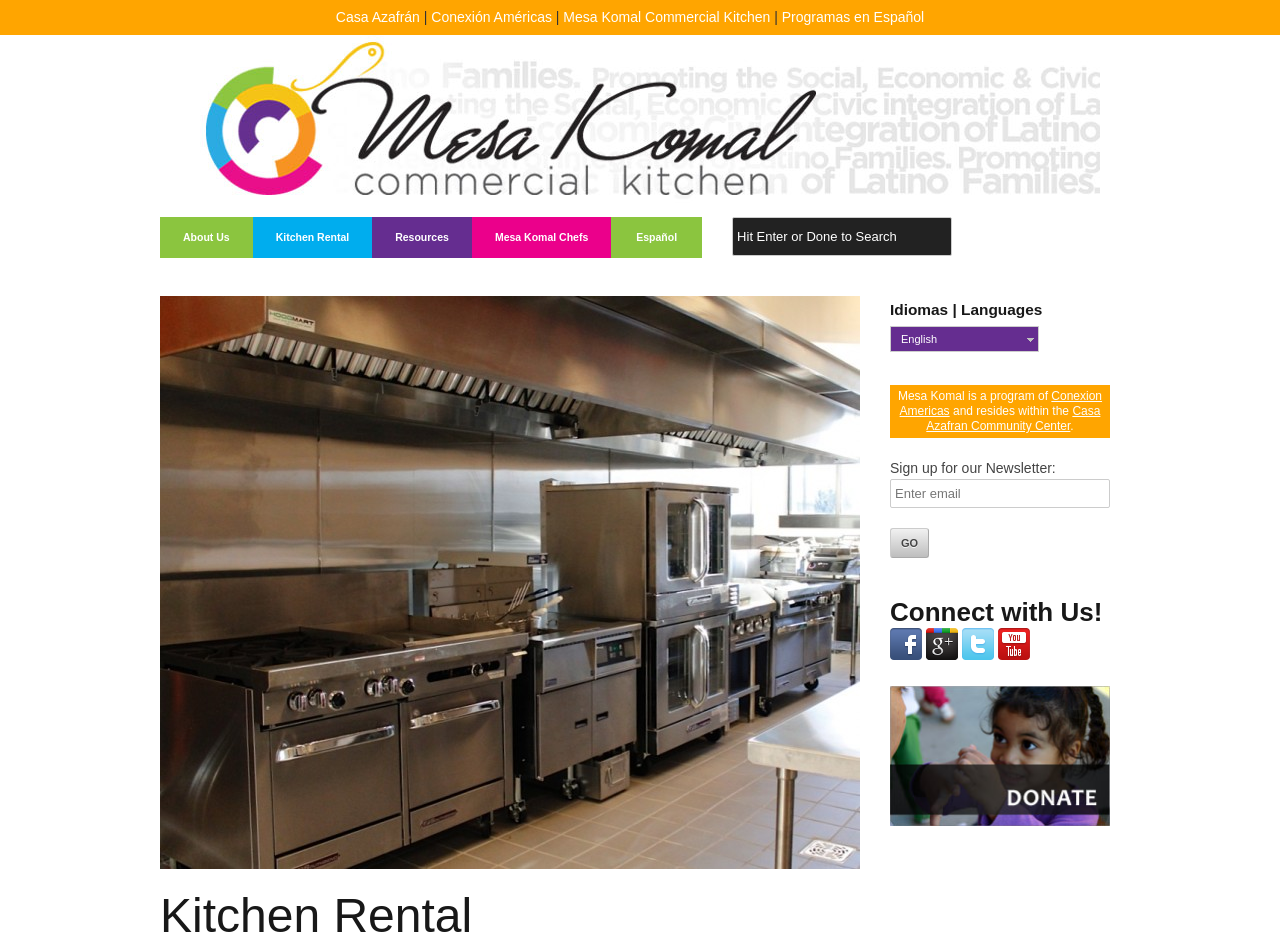Find the bounding box coordinates of the area that needs to be clicked in order to achieve the following instruction: "Click on the 'About Us' link". The coordinates should be specified as four float numbers between 0 and 1, i.e., [left, top, right, bottom].

[0.125, 0.231, 0.197, 0.274]